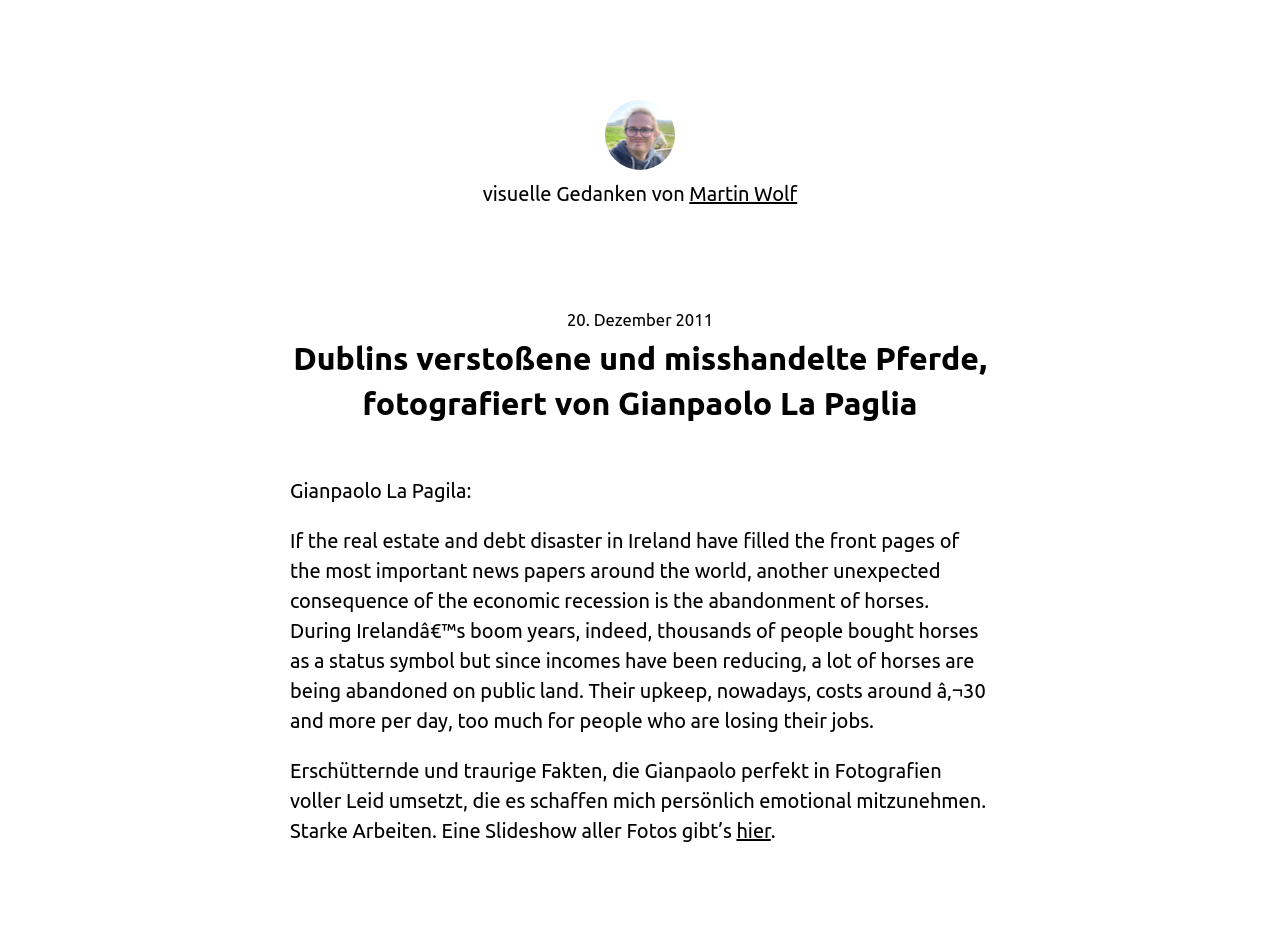Identify the bounding box of the HTML element described here: "hier". Provide the coordinates as four float numbers between 0 and 1: [left, top, right, bottom].

[0.575, 0.863, 0.602, 0.887]